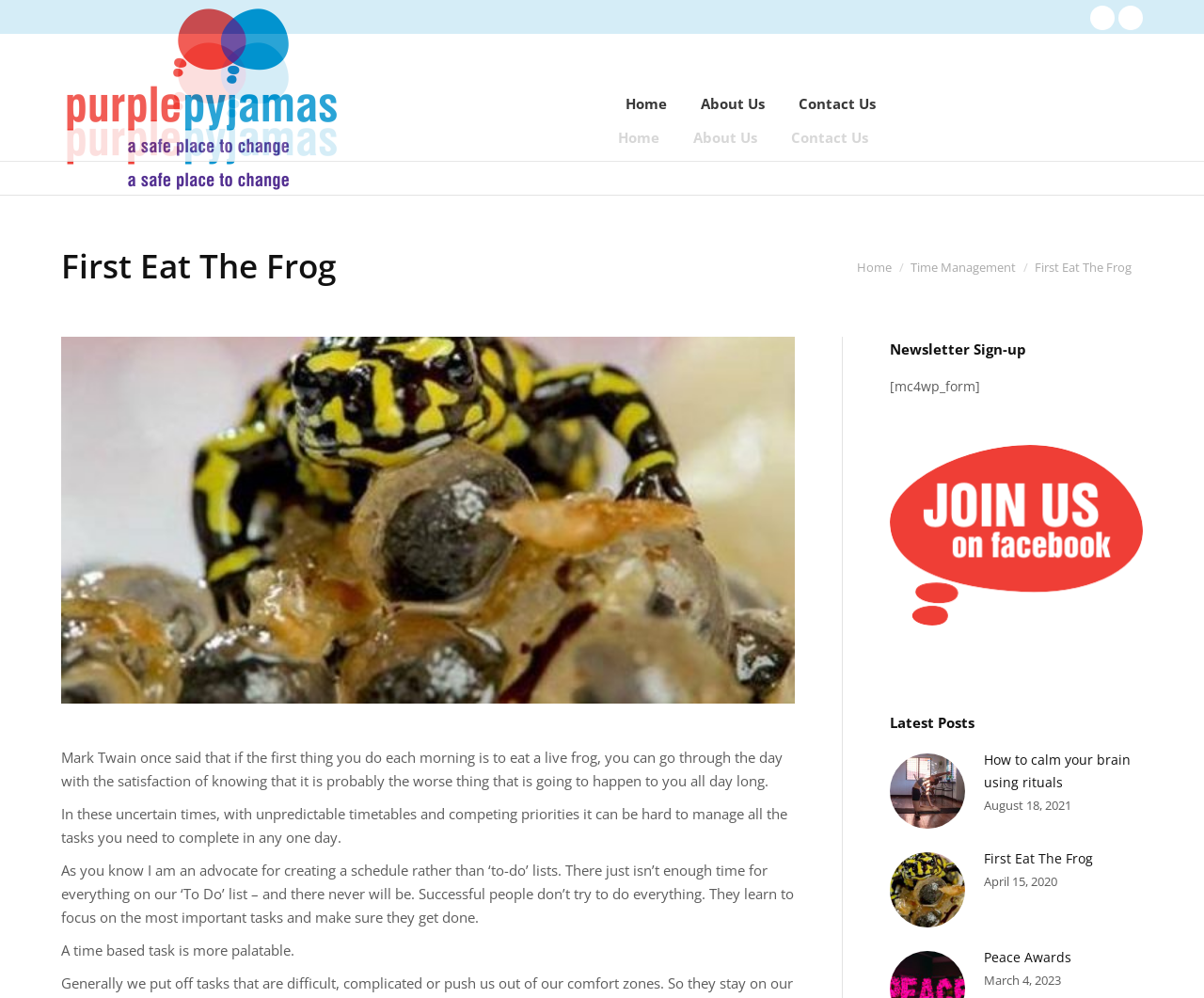Please provide a comprehensive answer to the question based on the screenshot: What type of content is displayed in the 'Latest Posts' section?

The 'Latest Posts' section displays a list of blog posts, each with a title, image, and date, which suggests that this section is used to showcase the latest articles or blog posts published on the website.